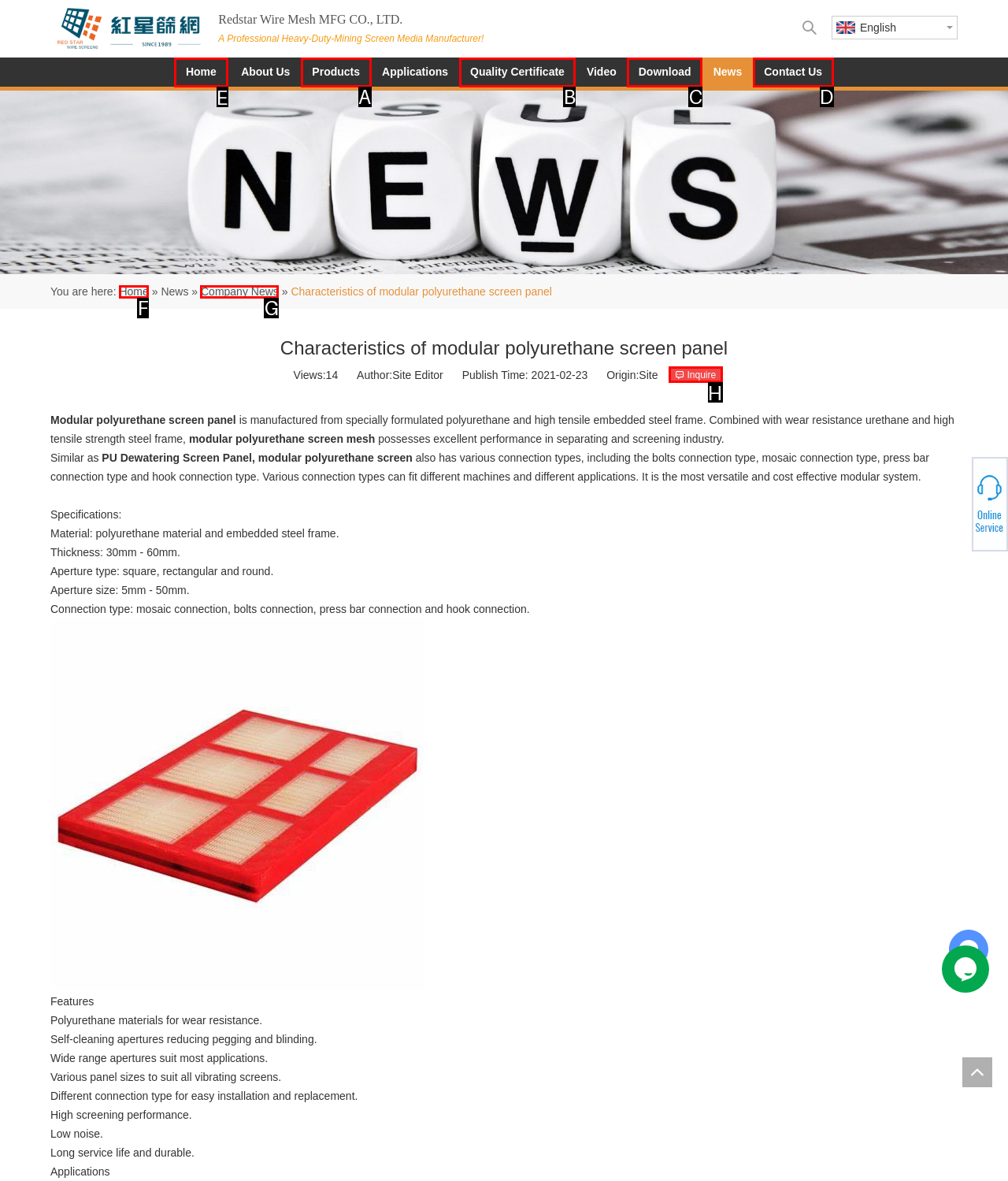From the options shown in the screenshot, tell me which lettered element I need to click to complete the task: Go to Home page.

E